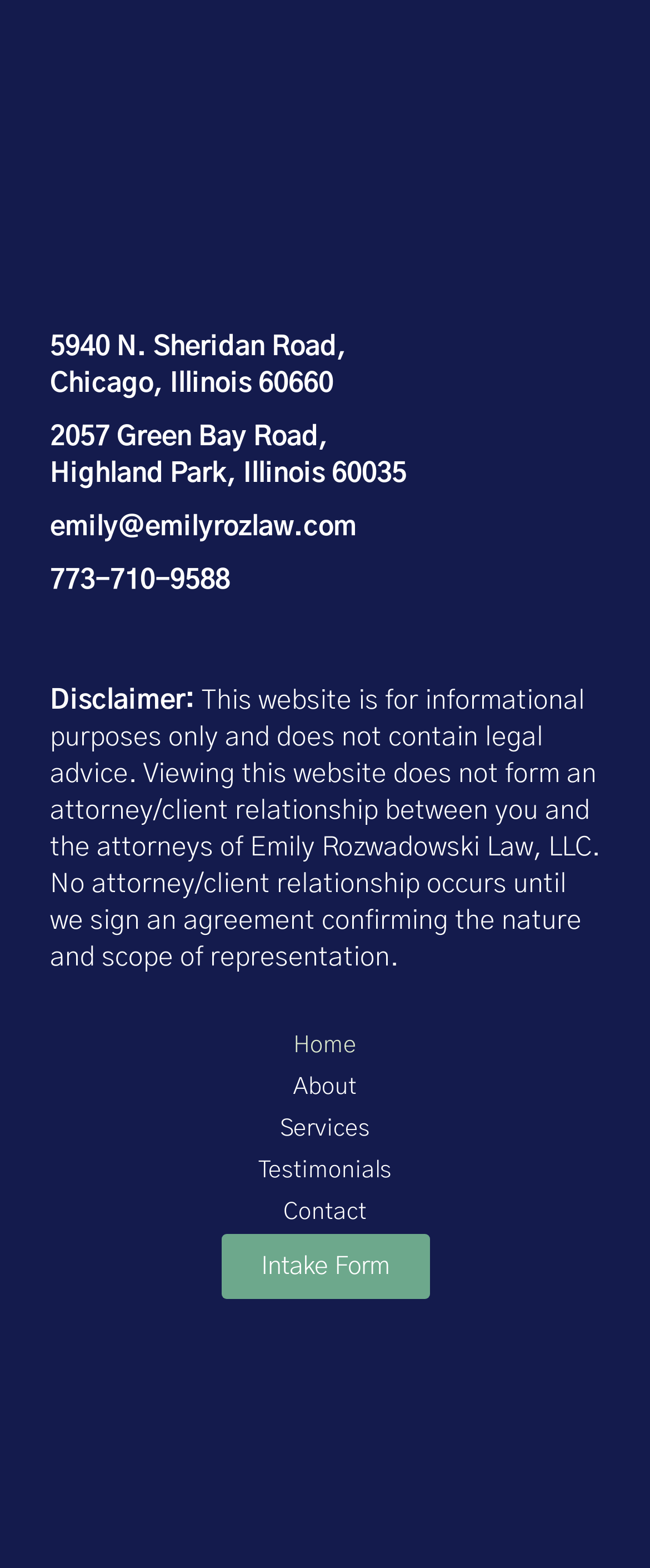What is the purpose of this website?
Based on the image, give a concise answer in the form of a single word or short phrase.

Informational purposes only